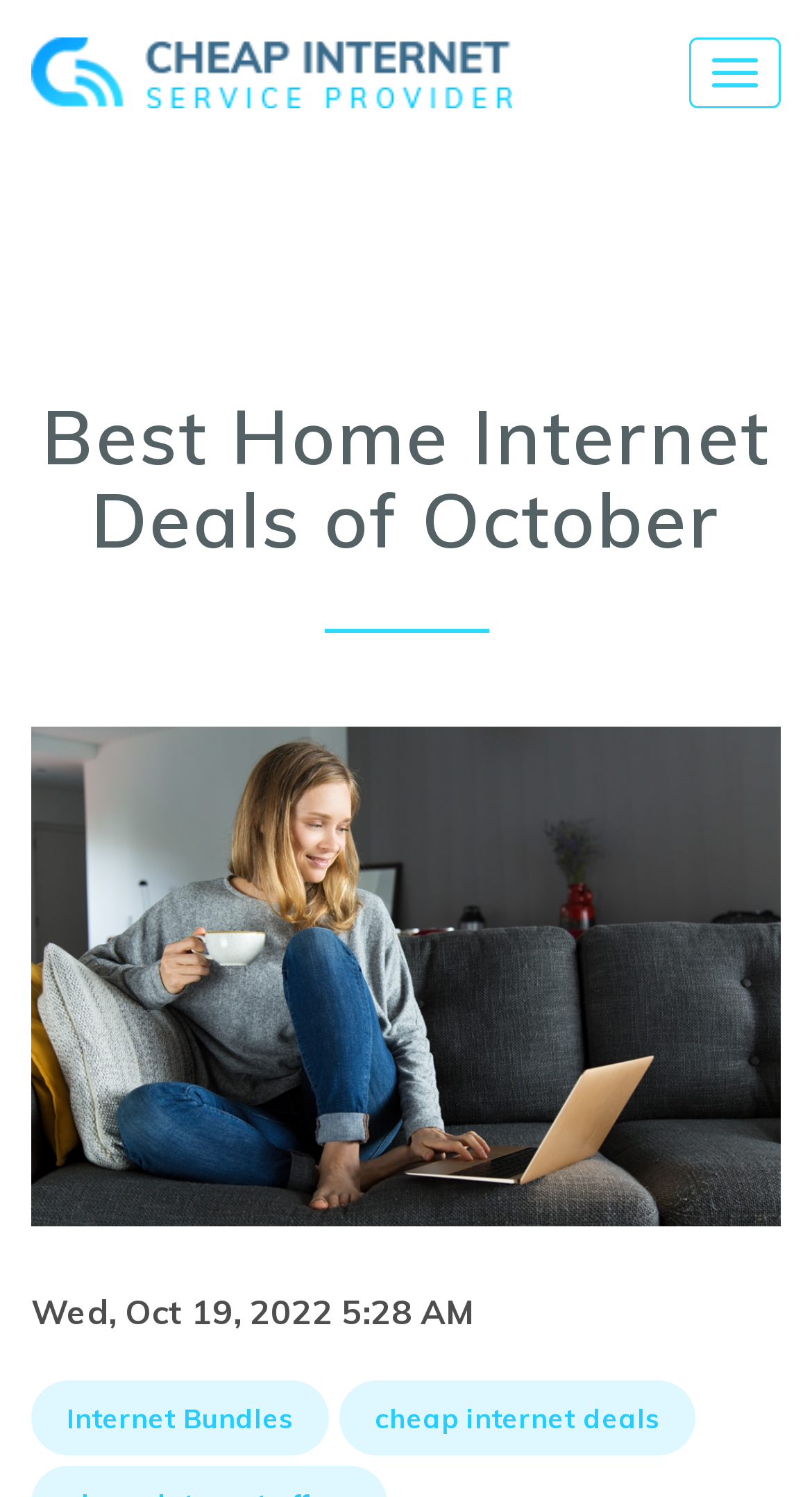Produce a meticulous description of the webpage.

The webpage is about the best home internet deals for the month of October. At the top right corner, there is a button to toggle navigation. Next to it, on the top left corner, is a logo link with an accompanying image. 

Below the logo, a prominent heading "Best Home Internet Deals of October" spans the entire width of the page. 

Further down, a large image takes up most of the page's width, likely related to the best home internet deals. 

On the bottom left, the webpage displays the date and time "Wed, Oct 19, 2022 5:28 AM". 

At the very bottom, there are two links: "Internet Bundles" on the left and "cheap internet deals" on the right.